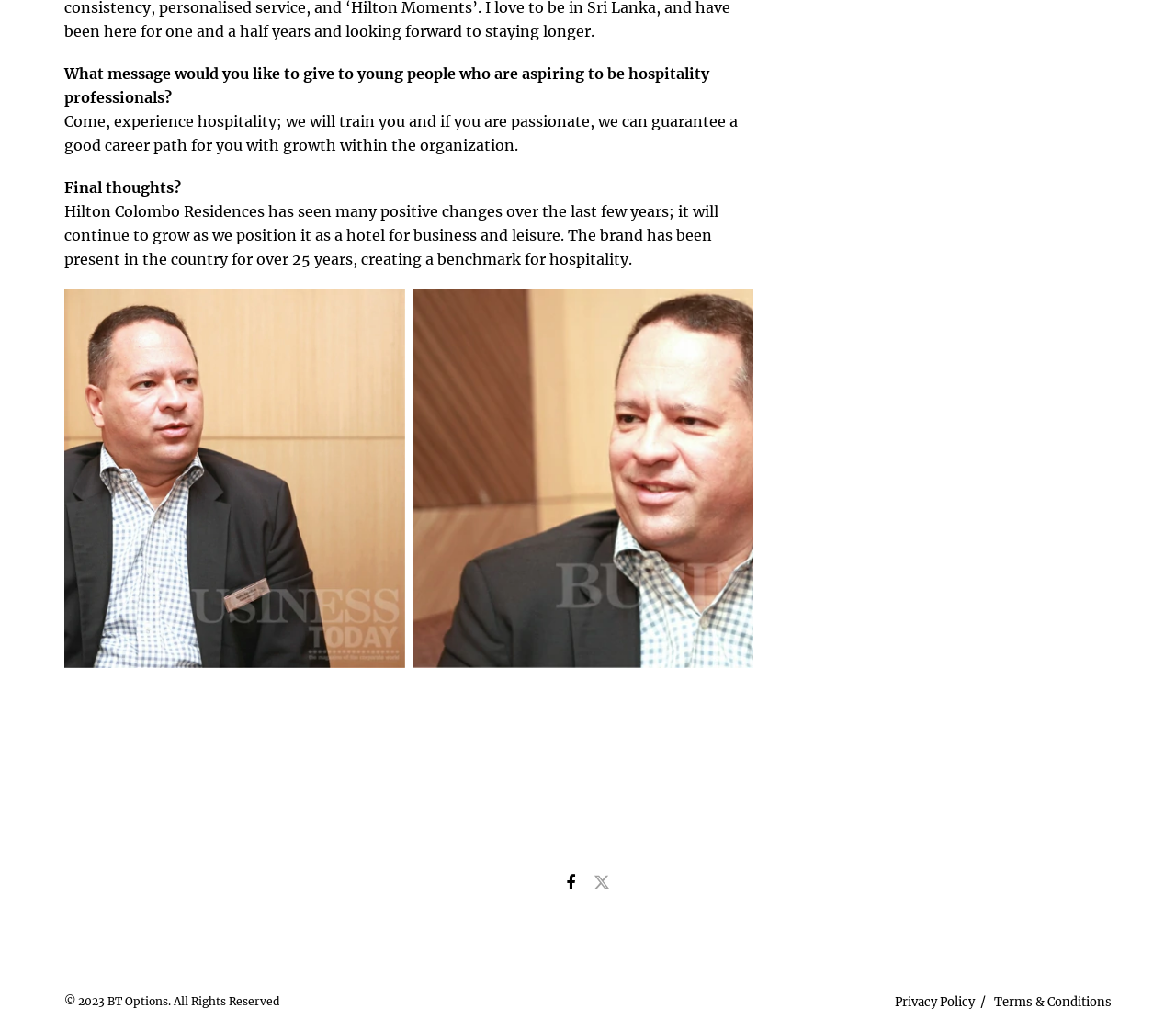Using the description "Terms & Conditions", predict the bounding box of the relevant HTML element.

[0.845, 0.964, 0.945, 0.979]